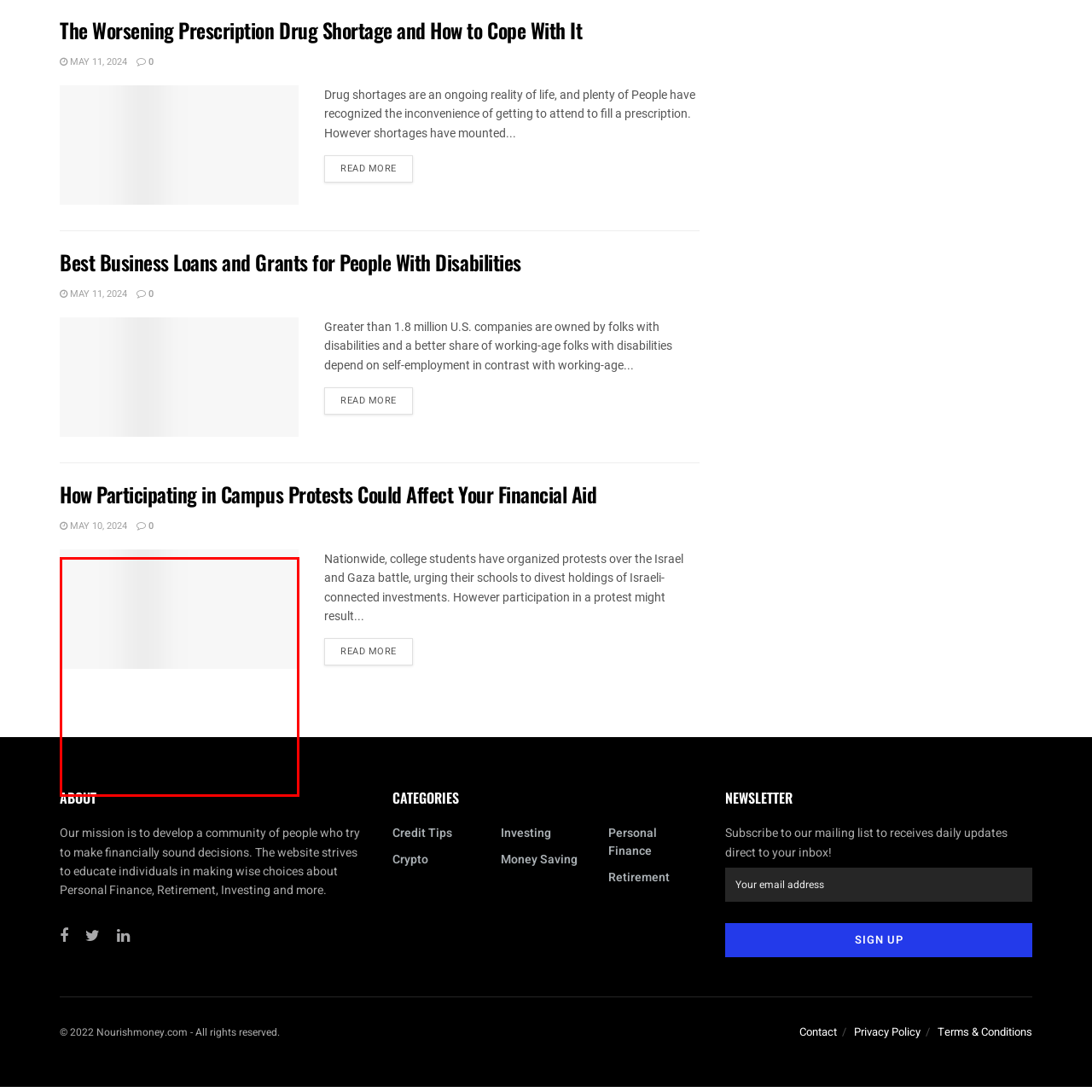What is the main topic of the image?
Analyze the image highlighted by the red bounding box and give a detailed response to the question using the information from the image.

The image is featured in an article discussing the potential implications of participating in campus protests on financial aid, which is related to student activism and its potential consequences on their education and financial support.